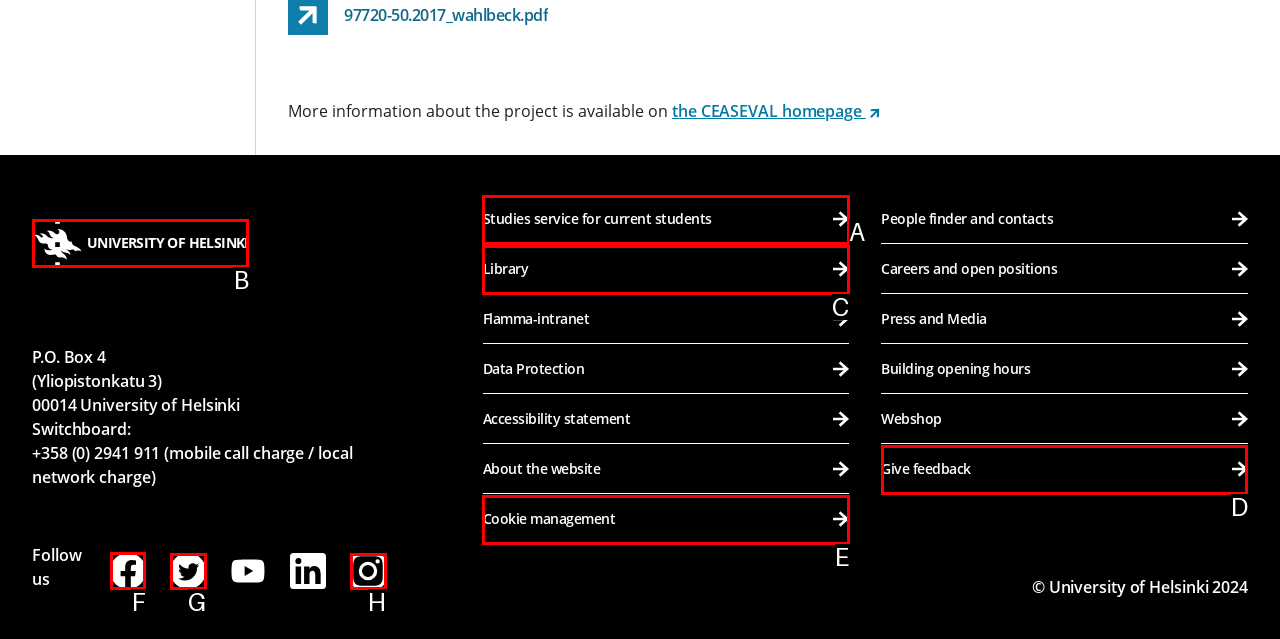Identify the HTML element to click to fulfill this task: Follow the university on Facebook
Answer with the letter from the given choices.

F